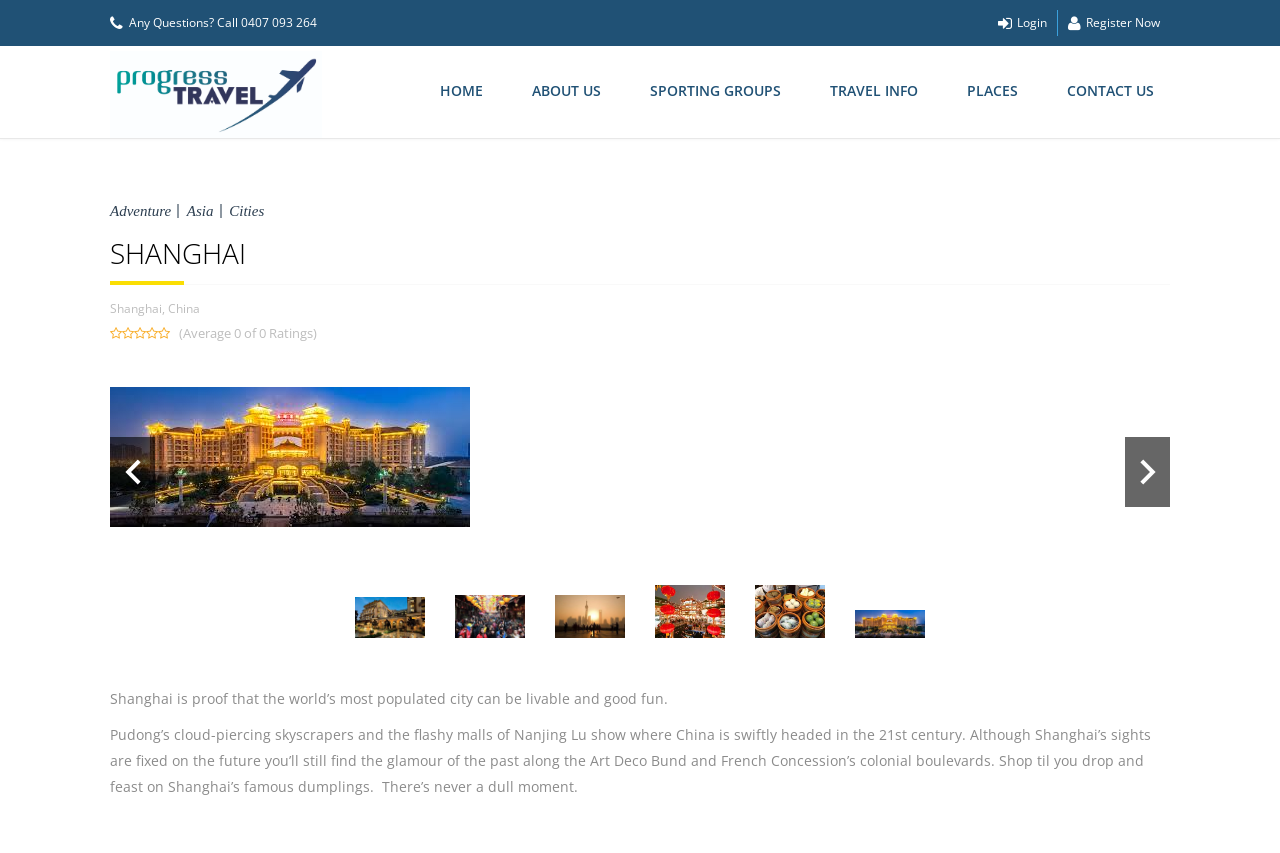Determine the bounding box for the described UI element: "Contact Us".

[0.808, 0.084, 0.914, 0.127]